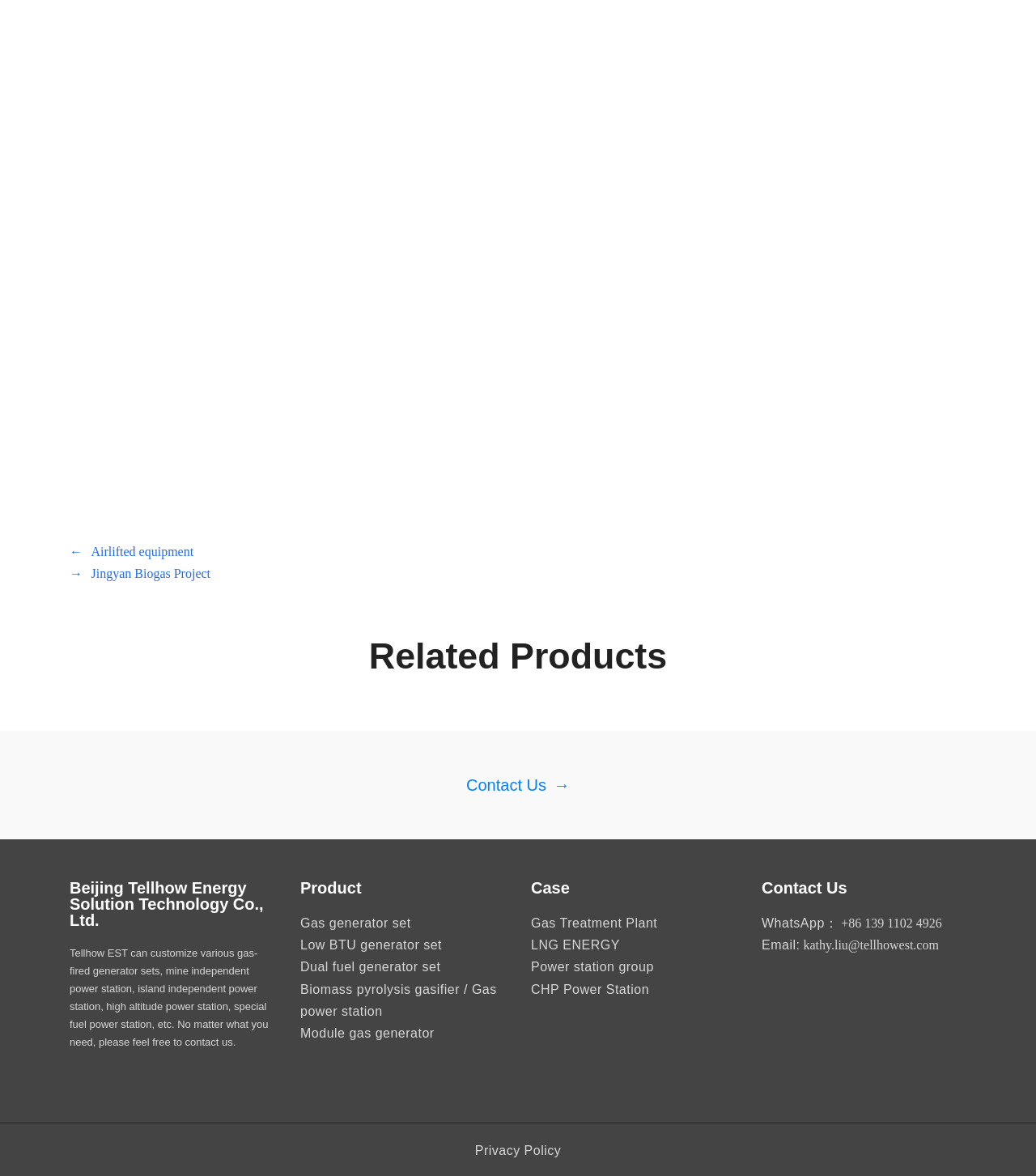Could you provide the bounding box coordinates for the portion of the screen to click to complete this instruction: "Click on Airlifted equipment"?

[0.088, 0.46, 0.187, 0.478]